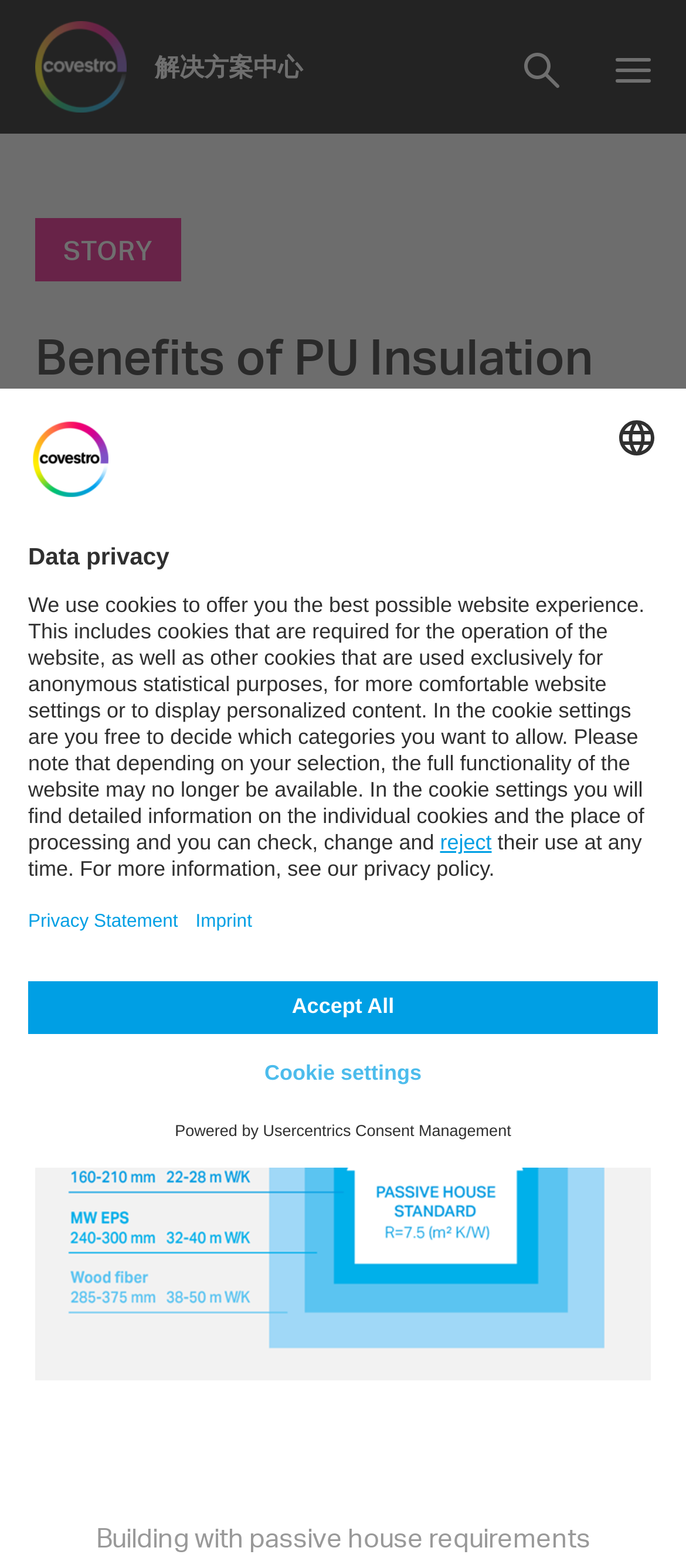Provide a thorough description of the webpage's content and layout.

The webpage is about convincing arguments for PU insulation, specifically highlighting the benefits of using rigid polyurethane (PU) foams for insulation. At the top left corner, there is a logo of Covestro, and a navigation menu is located at the top right corner. A search bar is also present at the top, allowing users to search within the website.

The main content of the webpage is divided into sections. The first section has a heading "Benefits of PU Insulation" and a paragraph of text that explains the advantages of using PU insulation, including its ability to provide better insulation than other materials and create more living space.

Below this section, there are five social media links, followed by a figure with a caption "Building with passive house requirements". The figure is likely an image related to building construction or architecture.

At the bottom left corner, there is a button to open privacy settings, which leads to a dialog box with information about data privacy and cookie settings. The dialog box has a heading "Data privacy" and explains how the website uses cookies to provide a better user experience. It also allows users to select which categories of cookies they want to allow.

On the bottom right corner, there are three buttons: "More Information", "Accept All", and "Powered by", which is followed by a link to Usercentrics Consent Management.